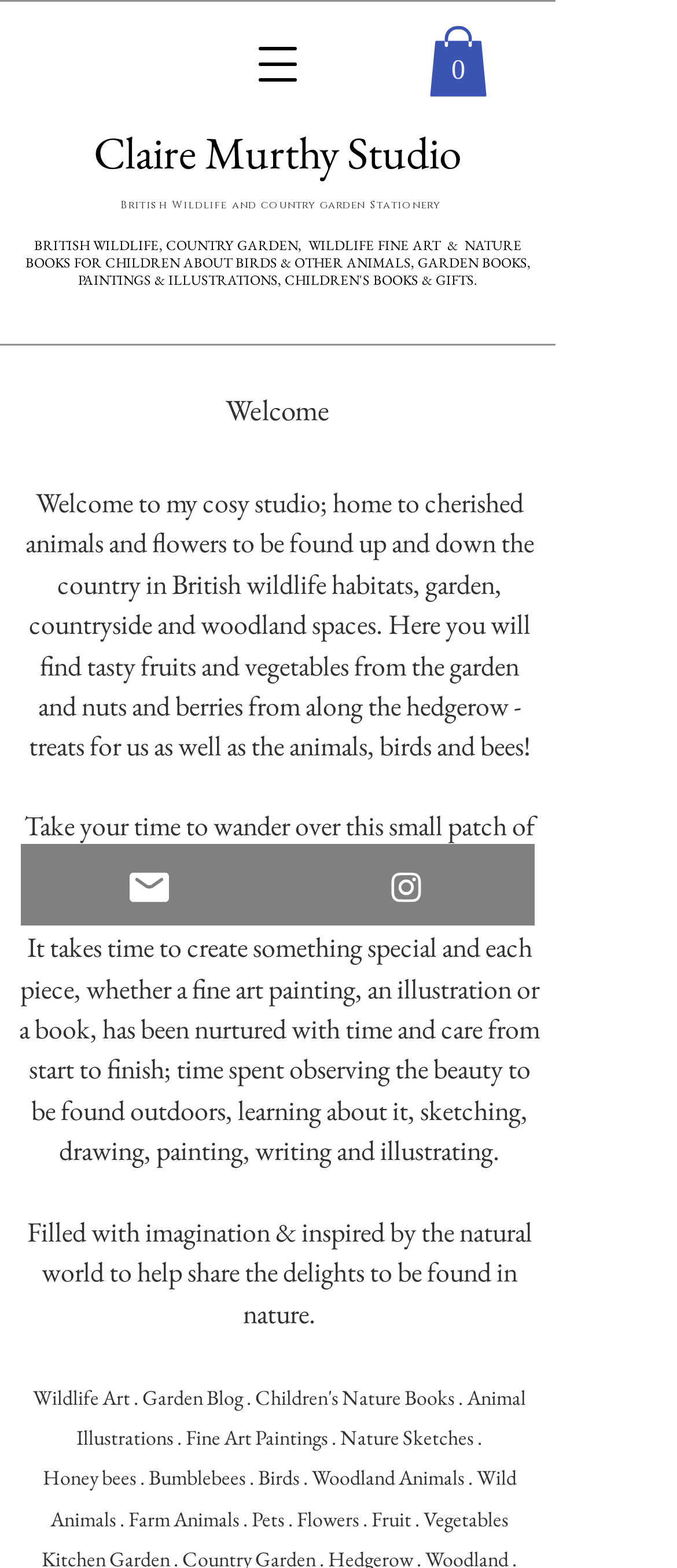What social media platform is linked on this website?
Answer the question with as much detail as you can, using the image as a reference.

The webpage has a link to 'Instagram', indicating that the website's owner or creator has a presence on this social media platform and is likely to share updates or content related to their work.